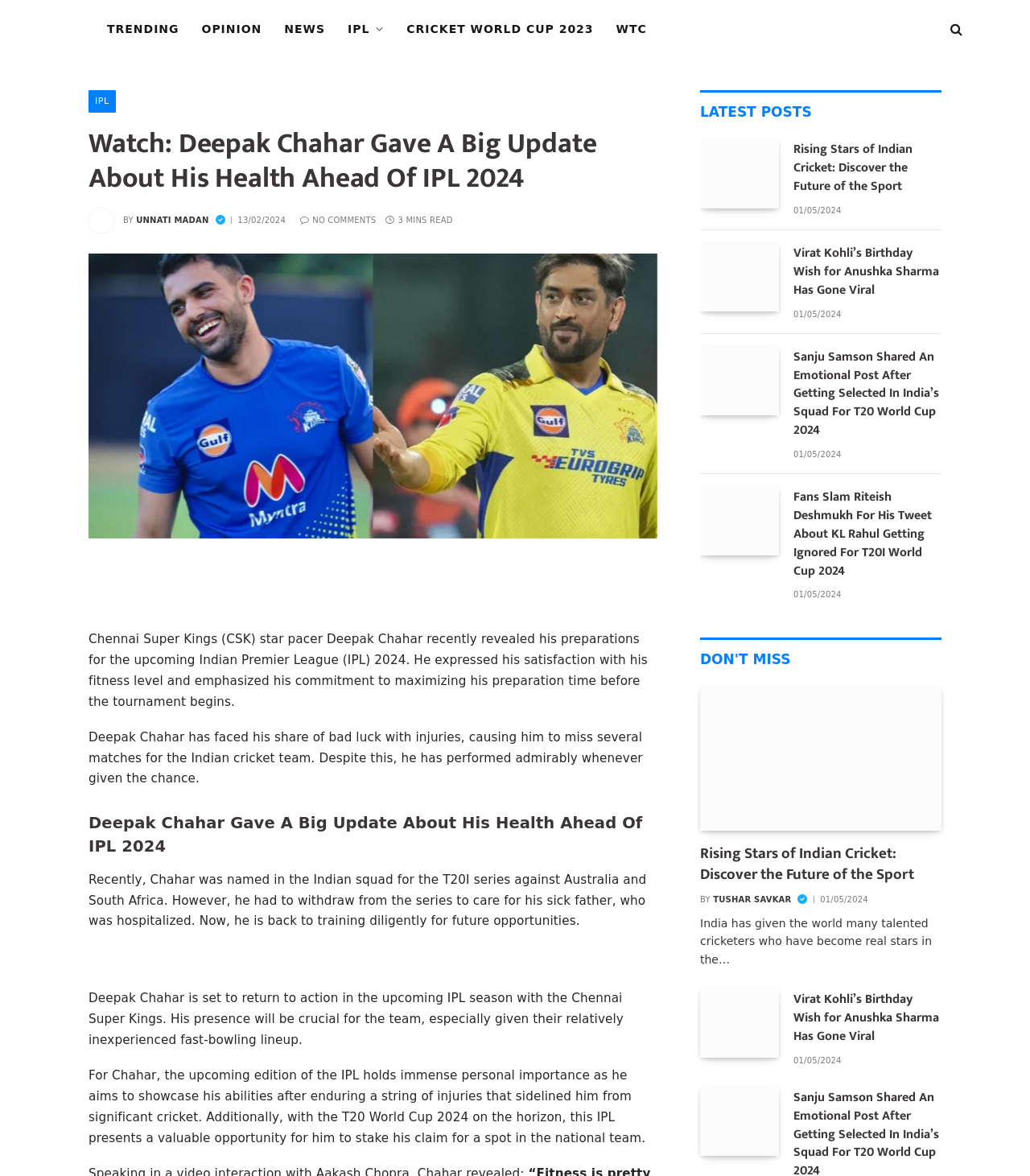Locate and provide the bounding box coordinates for the HTML element that matches this description: "No Comments".

[0.291, 0.184, 0.365, 0.191]